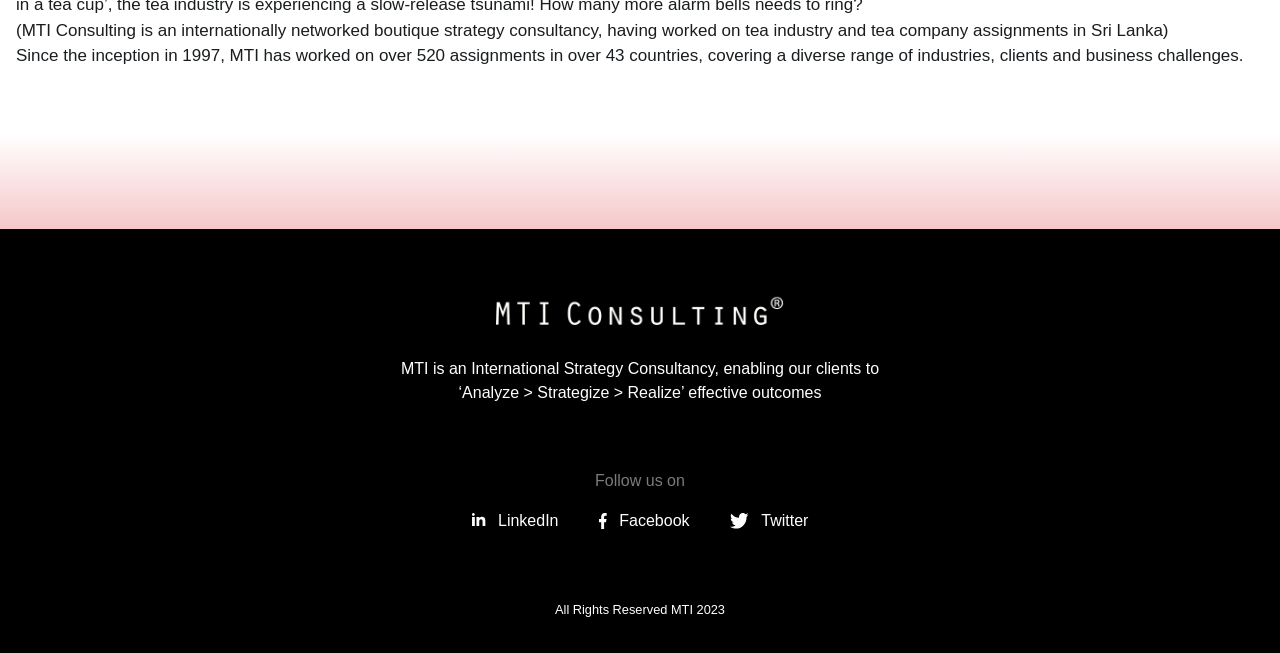Respond to the question below with a single word or phrase: How many countries has MTI worked on assignments in?

43 countries